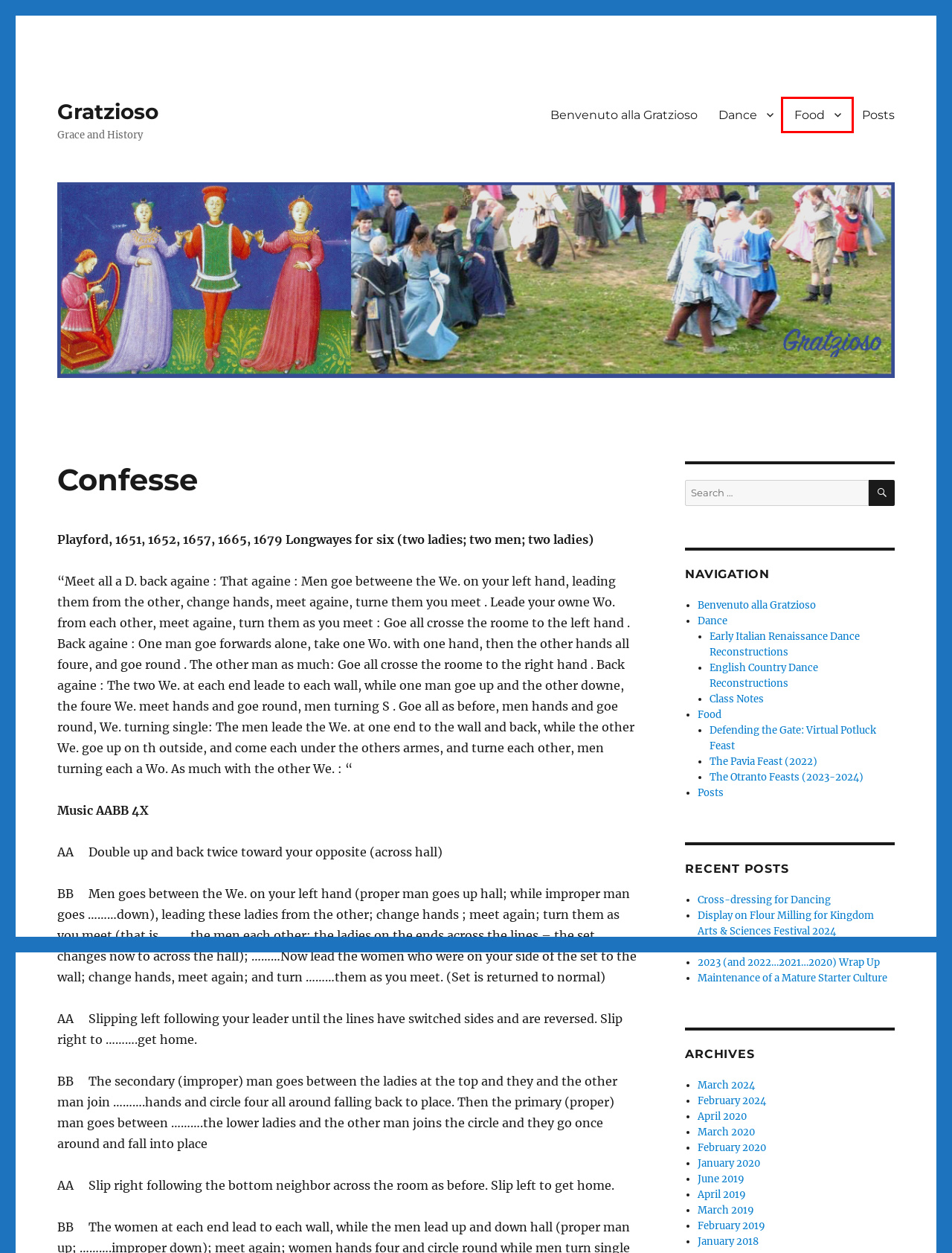Please examine the screenshot provided, which contains a red bounding box around a UI element. Select the webpage description that most accurately describes the new page displayed after clicking the highlighted element. Here are the candidates:
A. February 2020 – Gratzioso
B. April 2020 – Gratzioso
C. Food – Gratzioso
D. 2023 (and 2022…2021…2020) Wrap Up – Gratzioso
E. Dance – Gratzioso
F. Posts – Gratzioso
G. April 2019 – Gratzioso
H. March 2019 – Gratzioso

C